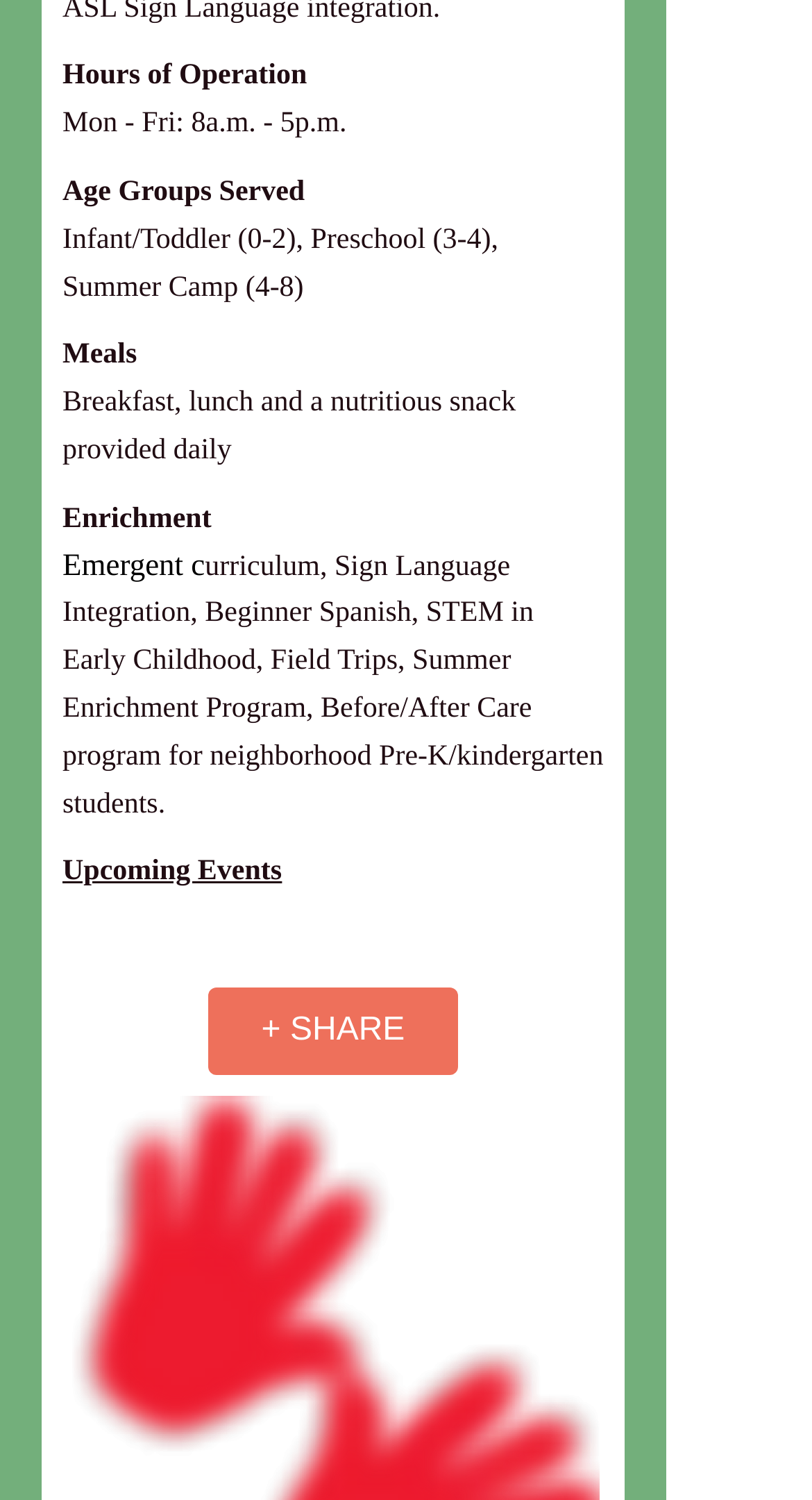Show the bounding box coordinates for the HTML element as described: "+ SHARE".

[0.256, 0.658, 0.564, 0.717]